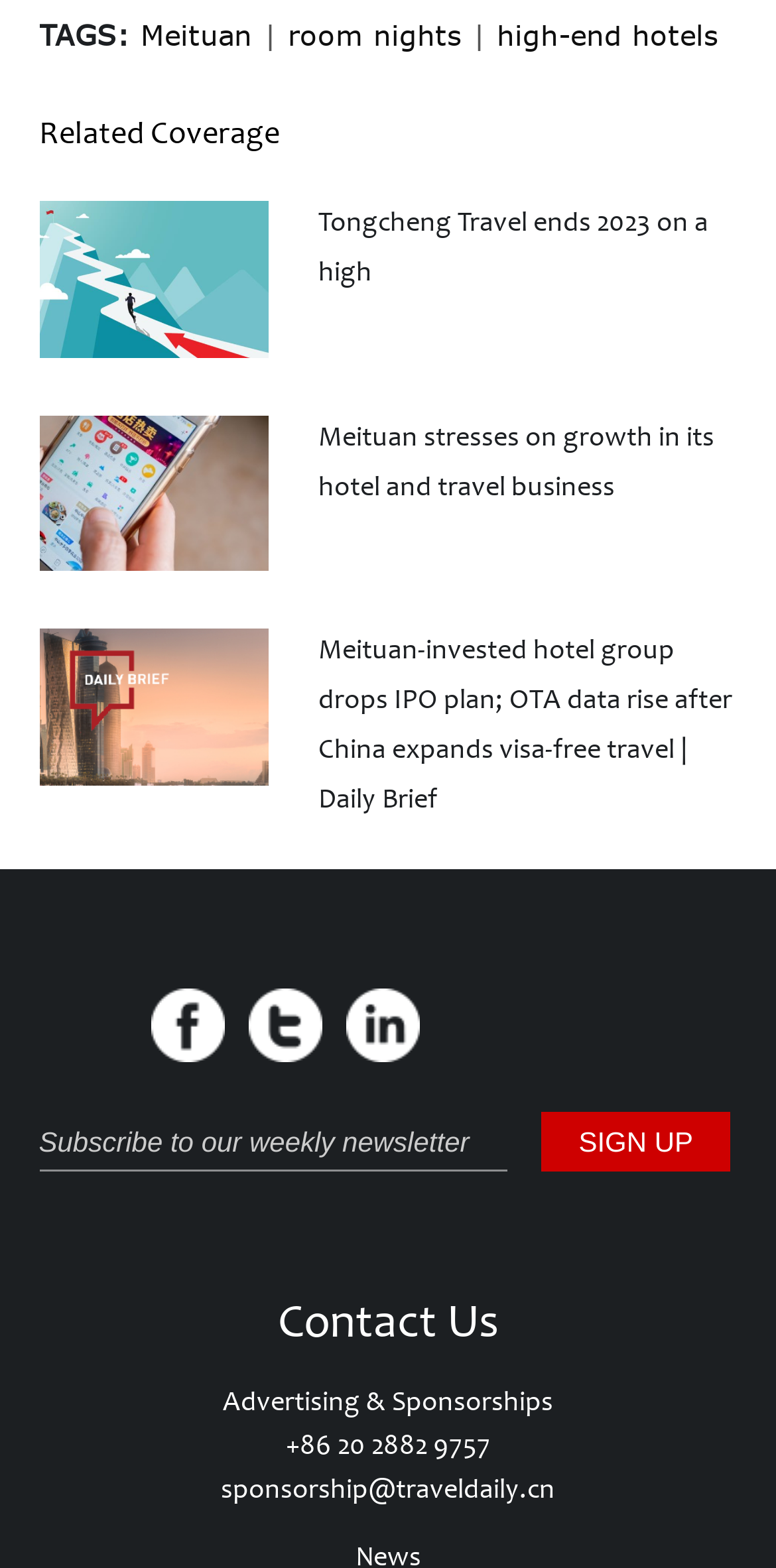Kindly determine the bounding box coordinates for the area that needs to be clicked to execute this instruction: "Click on Meituan link".

[0.181, 0.011, 0.324, 0.033]